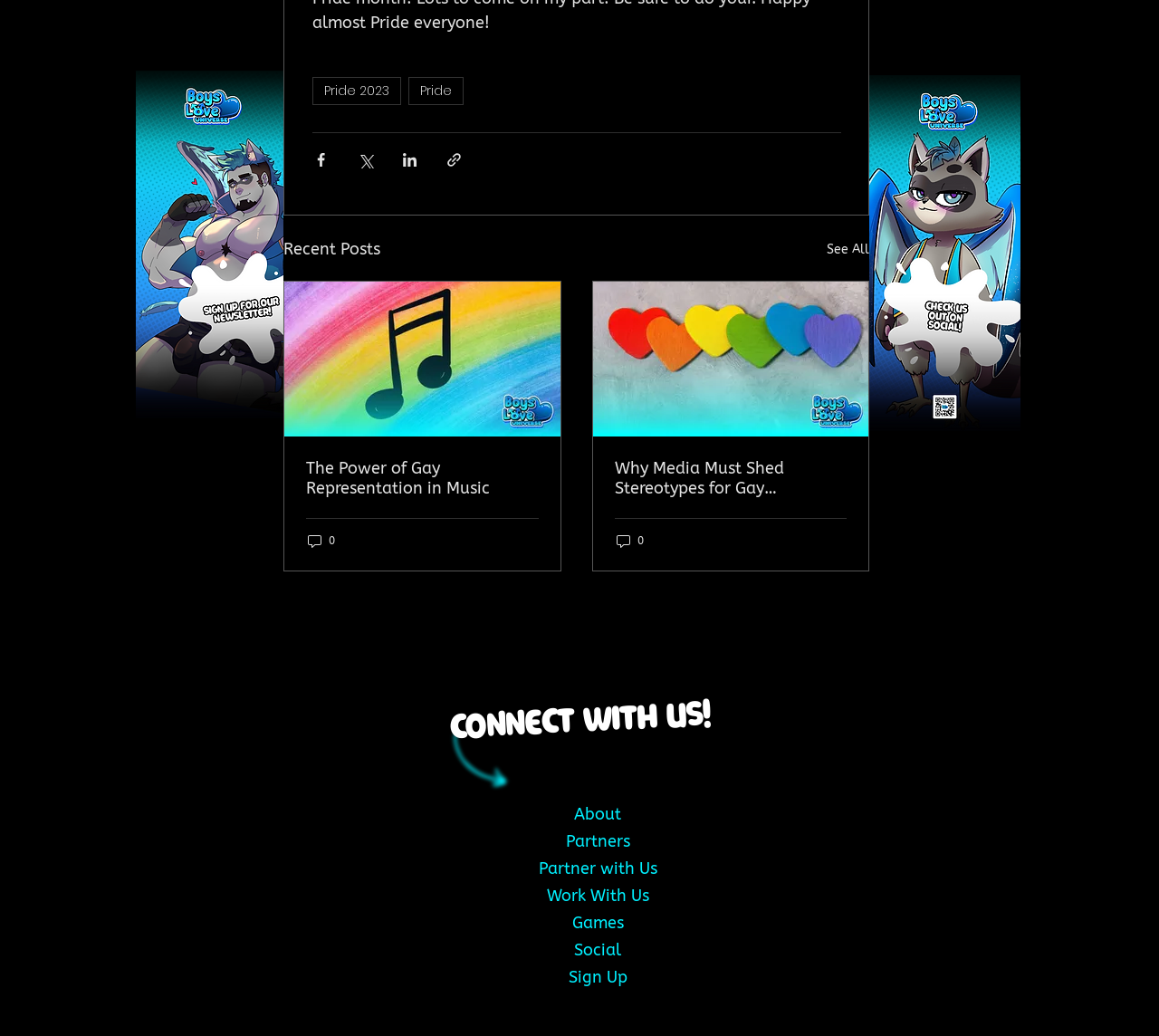Locate the bounding box coordinates of the clickable region necessary to complete the following instruction: "Sign up for the newsletter". Provide the coordinates in the format of four float numbers between 0 and 1, i.e., [left, top, right, bottom].

[0.117, 0.068, 0.245, 0.404]